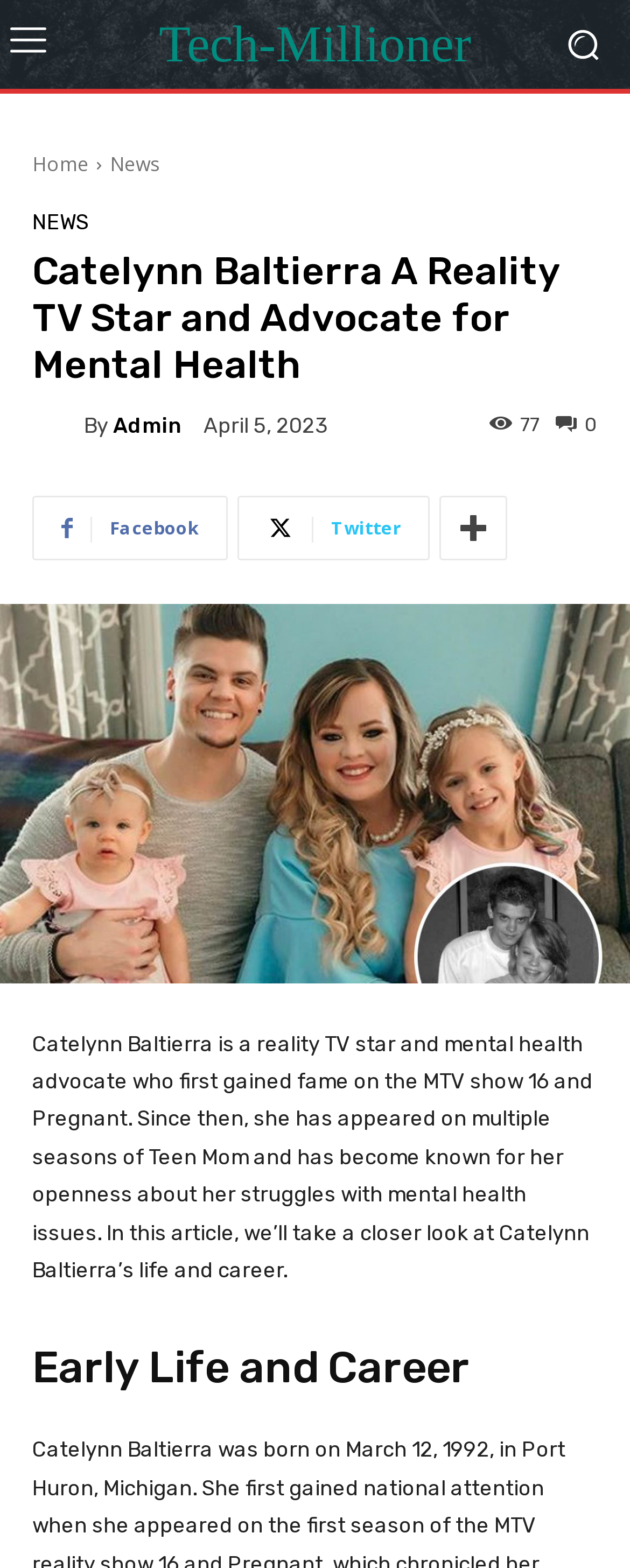Locate the bounding box coordinates of the element that should be clicked to execute the following instruction: "View Catelynn Baltierra's profile".

[0.0, 0.386, 1.0, 0.627]